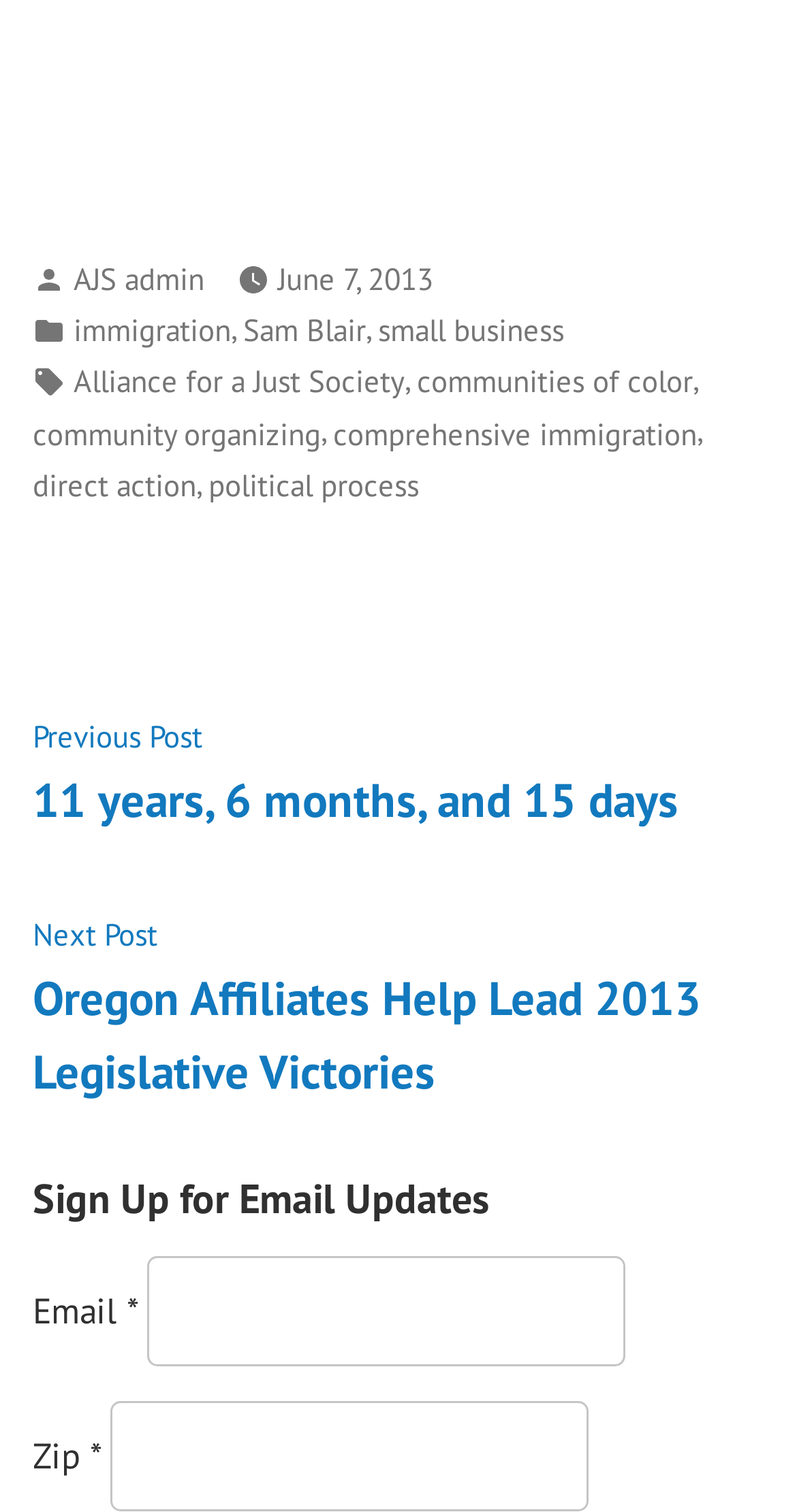Respond to the following question using a concise word or phrase: 
What is the purpose of the textbox at the bottom?

Email subscription